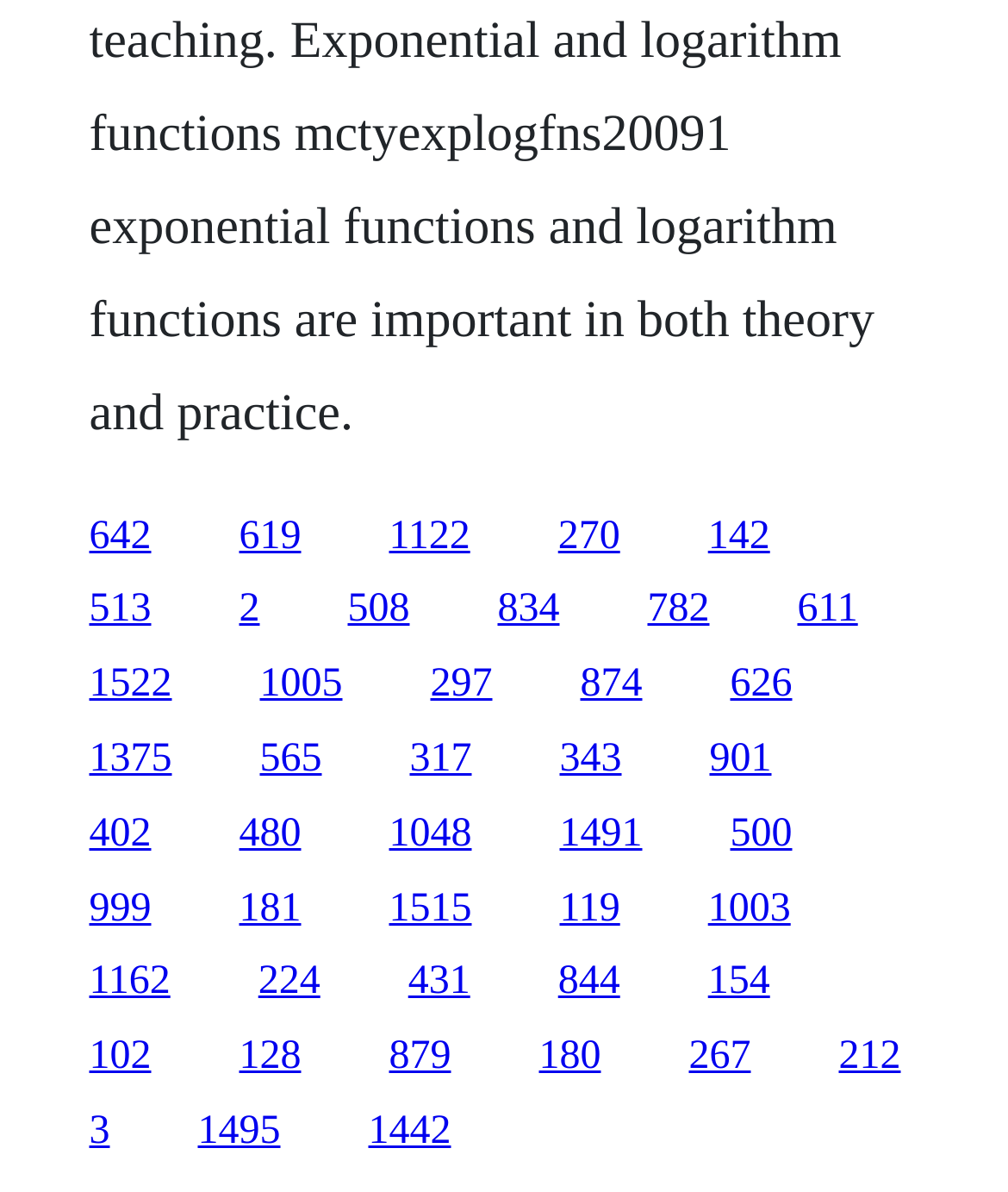Show the bounding box coordinates of the region that should be clicked to follow the instruction: "follow the third link."

[0.386, 0.431, 0.466, 0.468]